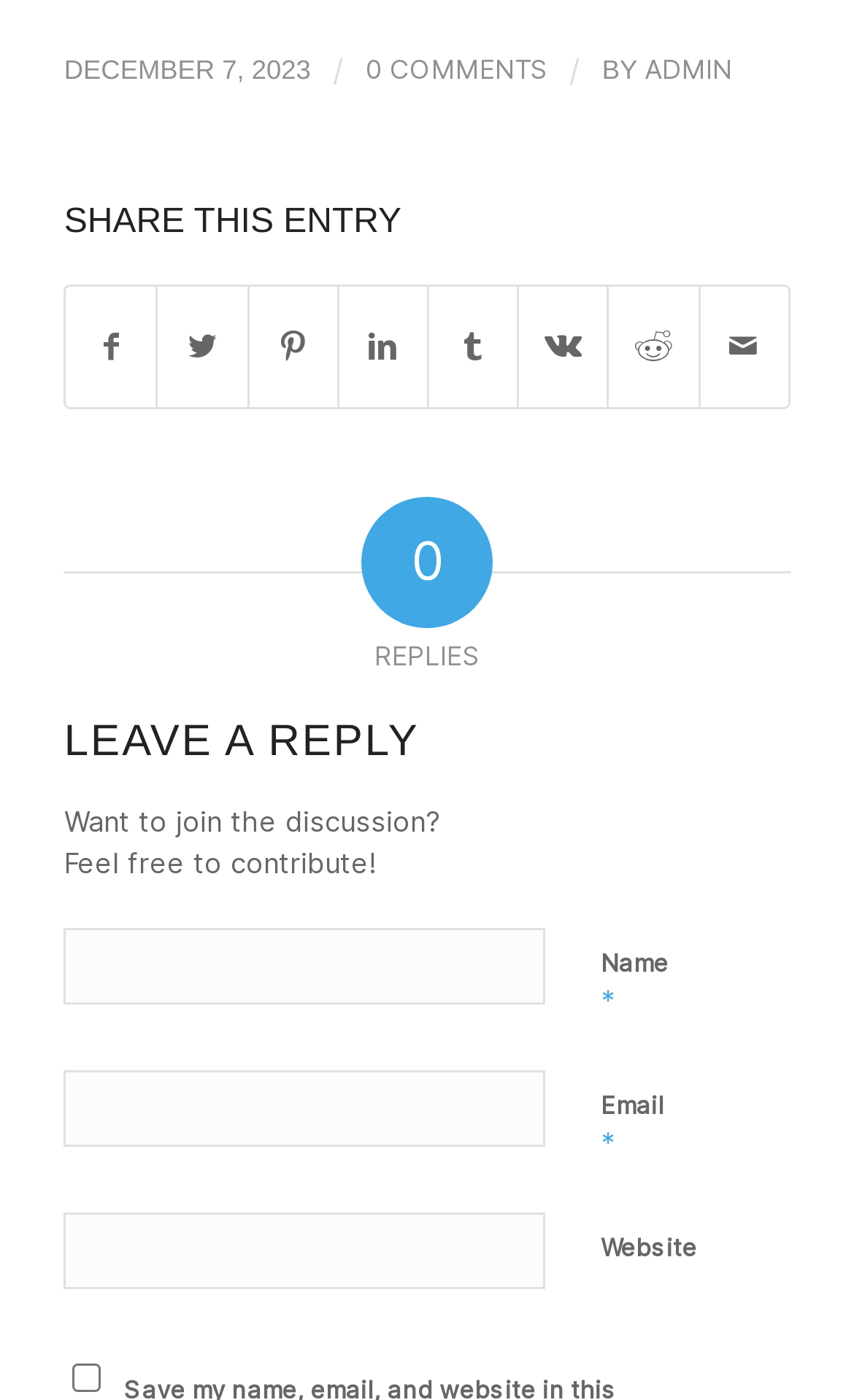What is the label of the first textbox in the reply section?
Please provide a comprehensive answer based on the visual information in the image.

In the reply section, there are three textboxes. The first textbox has a label 'Name *', indicating that it is a required field.